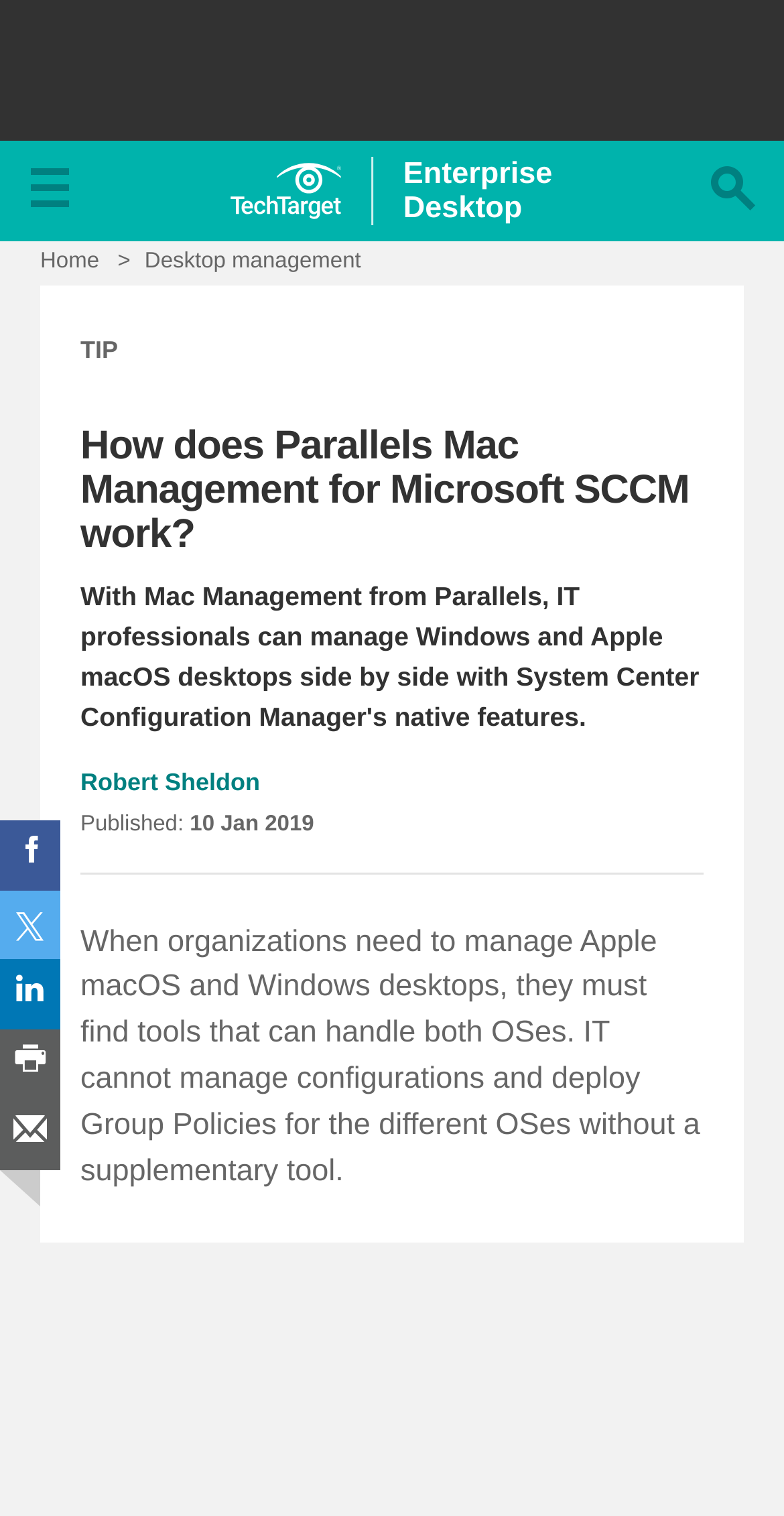Please identify the bounding box coordinates of the element's region that I should click in order to complete the following instruction: "Share on Facebook". The bounding box coordinates consist of four float numbers between 0 and 1, i.e., [left, top, right, bottom].

[0.0, 0.541, 0.077, 0.588]